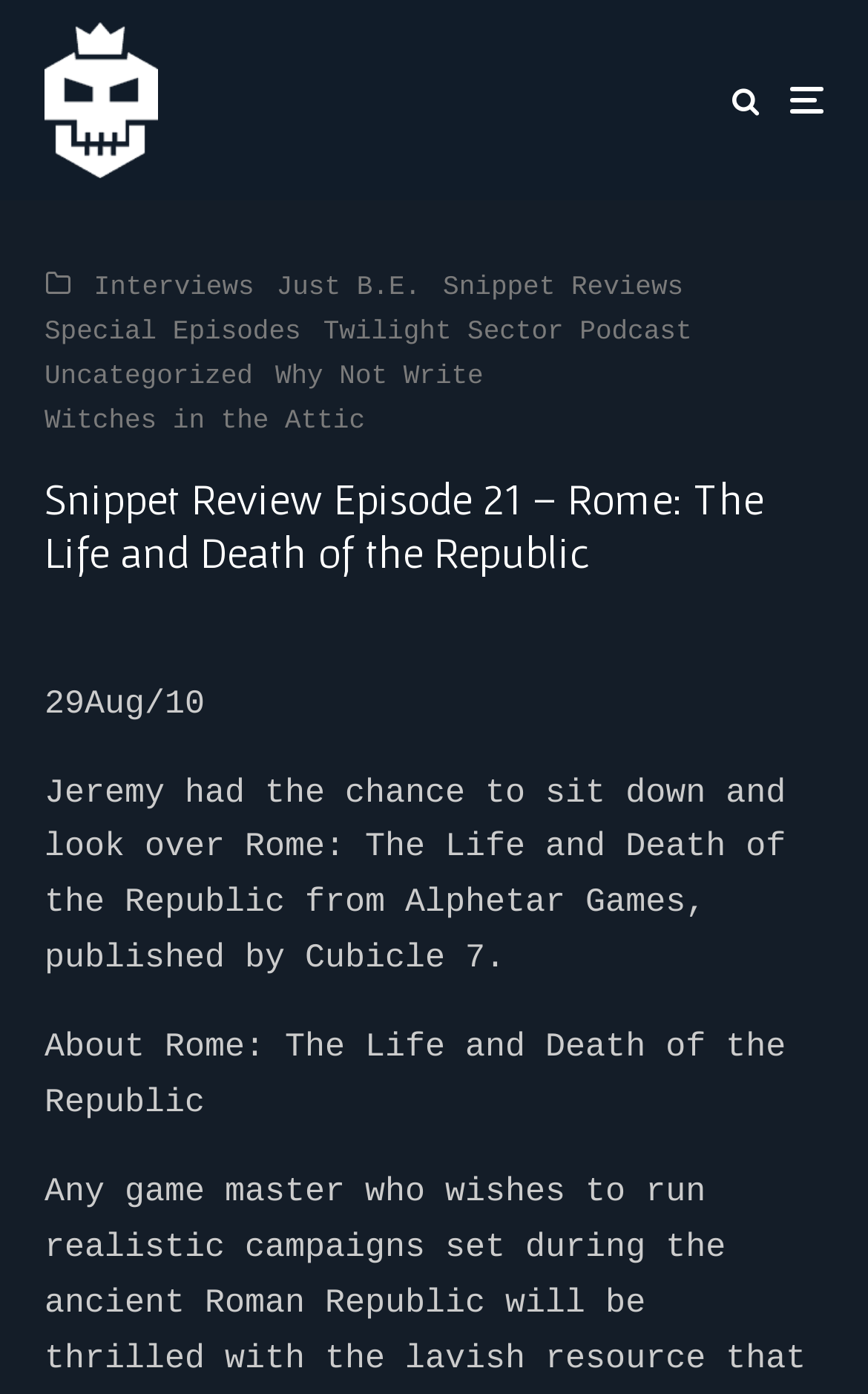Explain the contents of the webpage comprehensively.

This webpage appears to be a blog post or article about a video game review. At the top, there are three links, likely social media icons, aligned horizontally. Below these icons, there is a navigation menu with eight links, including "Interviews", "Just B.E.", "Snippet Reviews", and others, which are evenly spaced and take up about half of the screen width.

The main content of the webpage is a review of the video game "Rome: The Life and Death of the Republic" from Alphetar Games, published by Cubicle 7. The title of the review, "Snippet Review Episode 21 – Rome: The Life and Death of the Republic", is prominently displayed in a large font. Below the title, there is a date "29Aug/10" and a brief summary of the review, which describes Jeremy's experience with the game. The summary is followed by a subtitle "About Rome: The Life and Death of the Republic", which likely introduces the game itself.

Overall, the webpage has a simple and organized layout, with clear headings and concise text, making it easy to read and navigate.